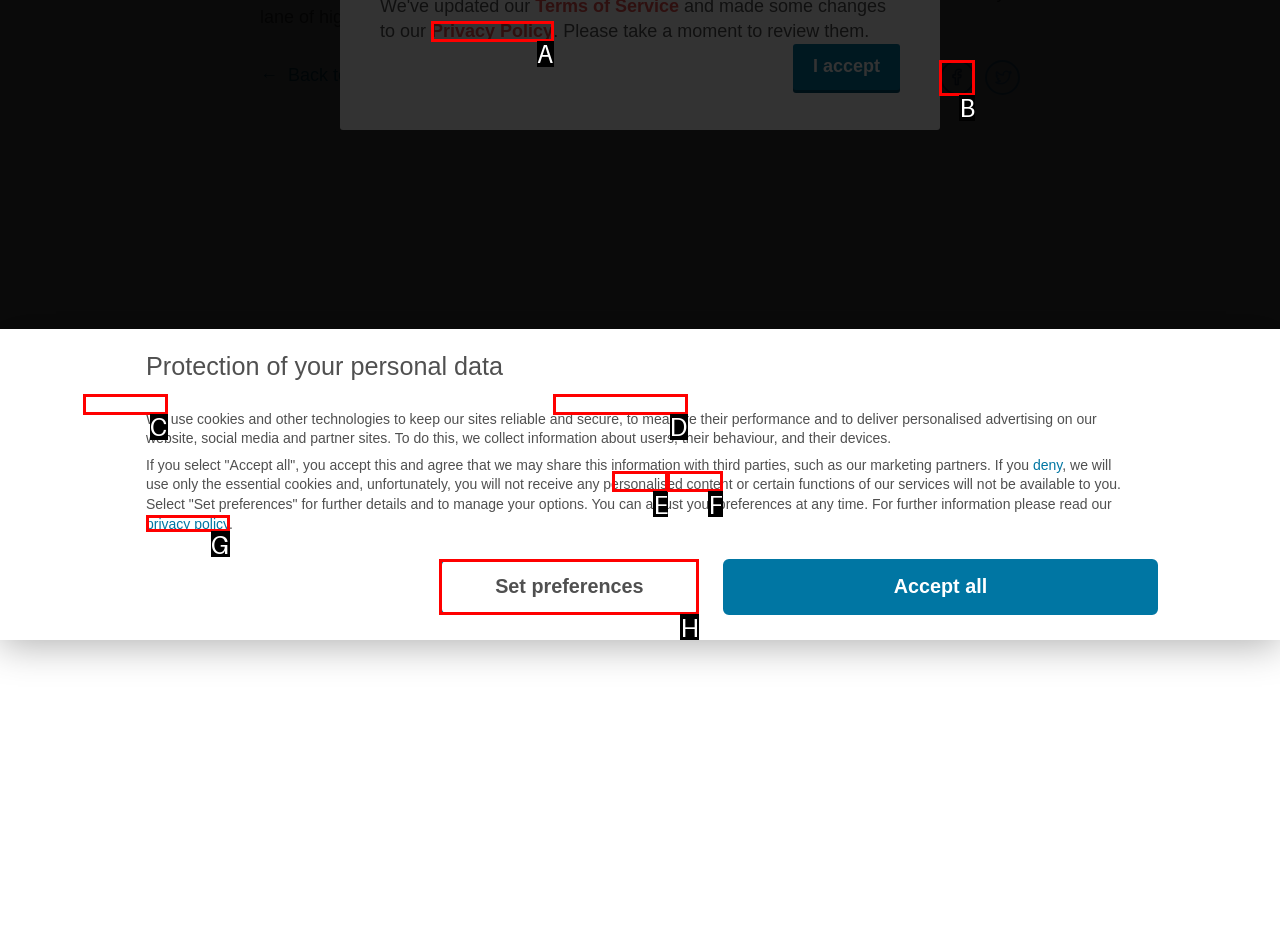Pick the option that corresponds to: Publishers
Provide the letter of the correct choice.

C